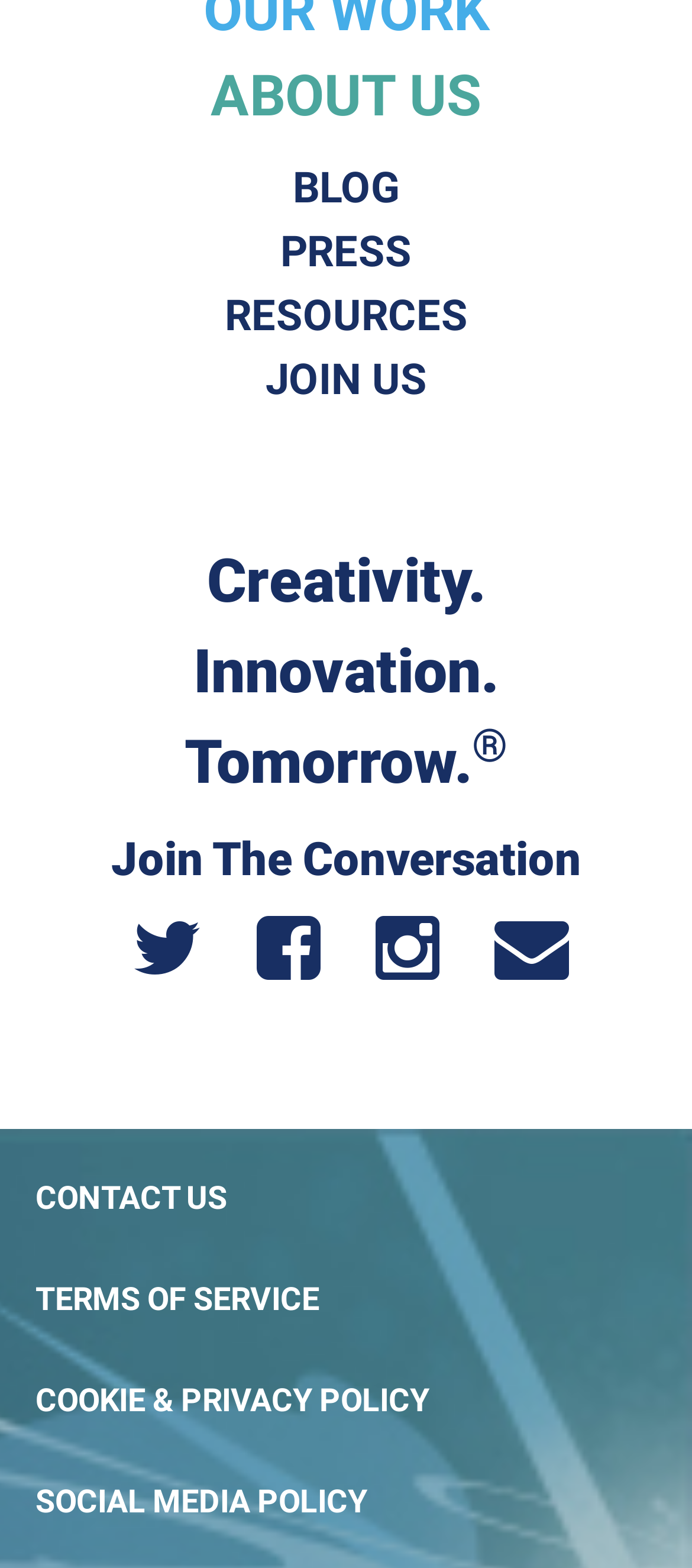Answer the following inquiry with a single word or phrase:
What is the last link in the footer section?

SOCIAL MEDIA POLICY